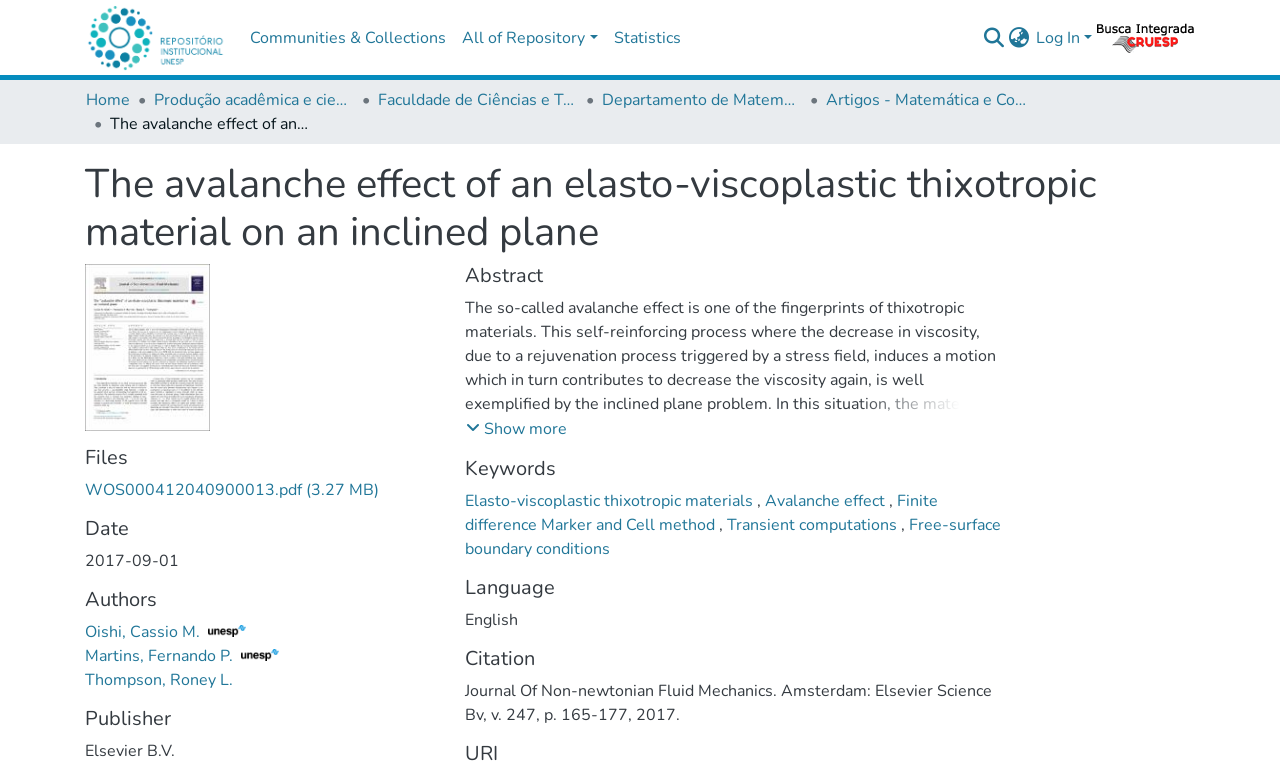Locate the primary heading on the webpage and return its text.

The avalanche effect of an elasto-viscoplastic thixotropic material on an inclined plane